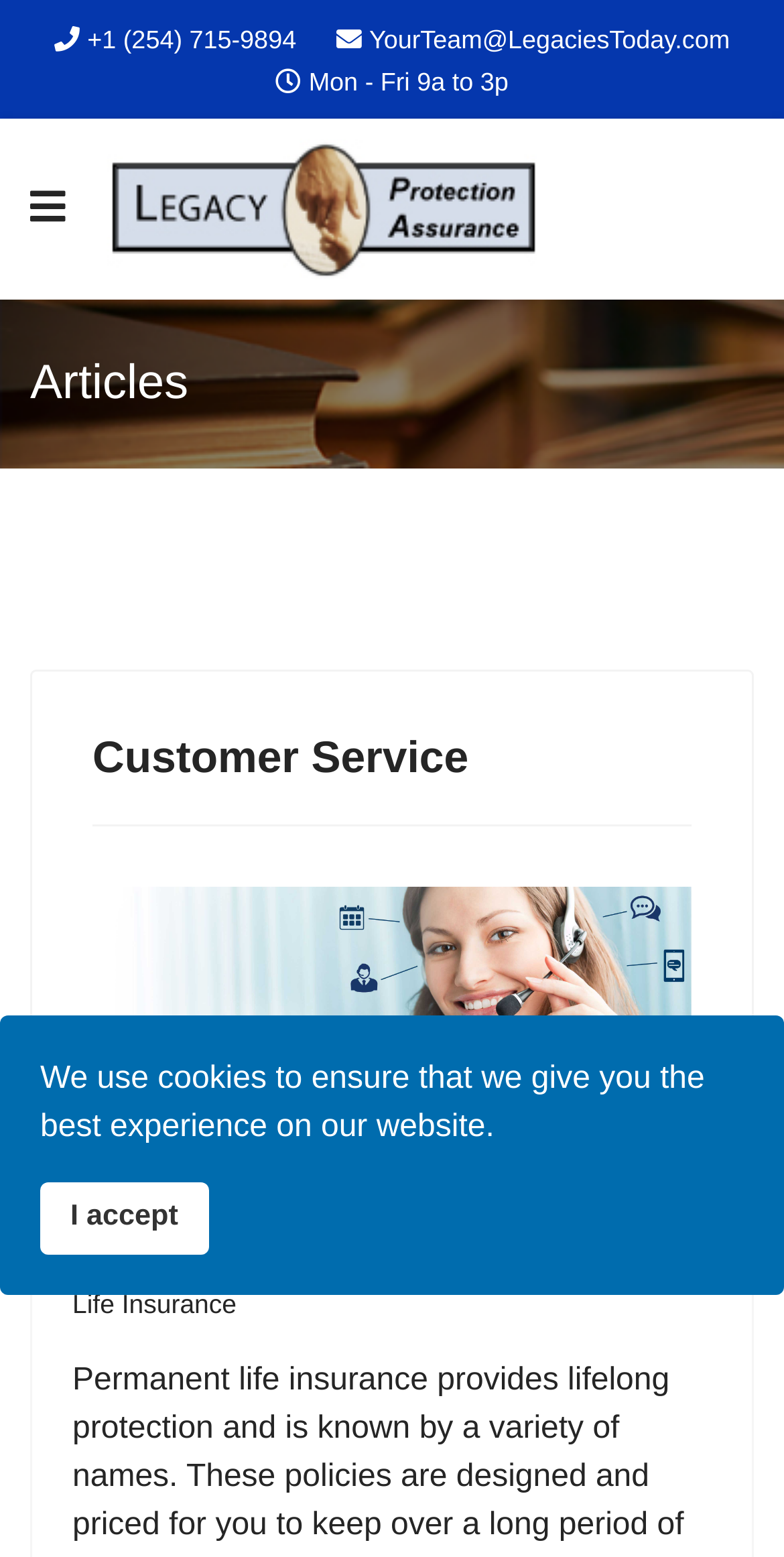Specify the bounding box coordinates of the area to click in order to execute this command: 'Contact customer service'. The coordinates should consist of four float numbers ranging from 0 to 1, and should be formatted as [left, top, right, bottom].

[0.118, 0.57, 0.882, 0.698]